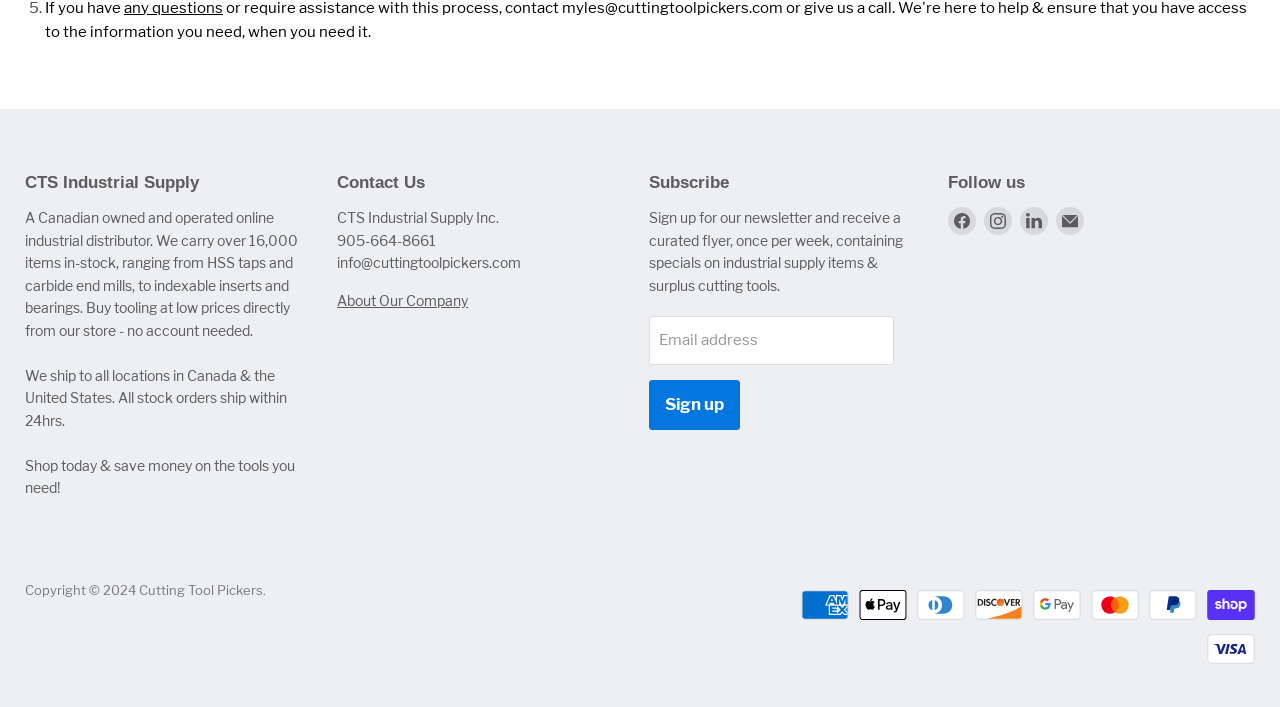Identify the bounding box coordinates for the region to click in order to carry out this instruction: "Contact us". Provide the coordinates using four float numbers between 0 and 1, formatted as [left, top, right, bottom].

[0.263, 0.223, 0.478, 0.293]